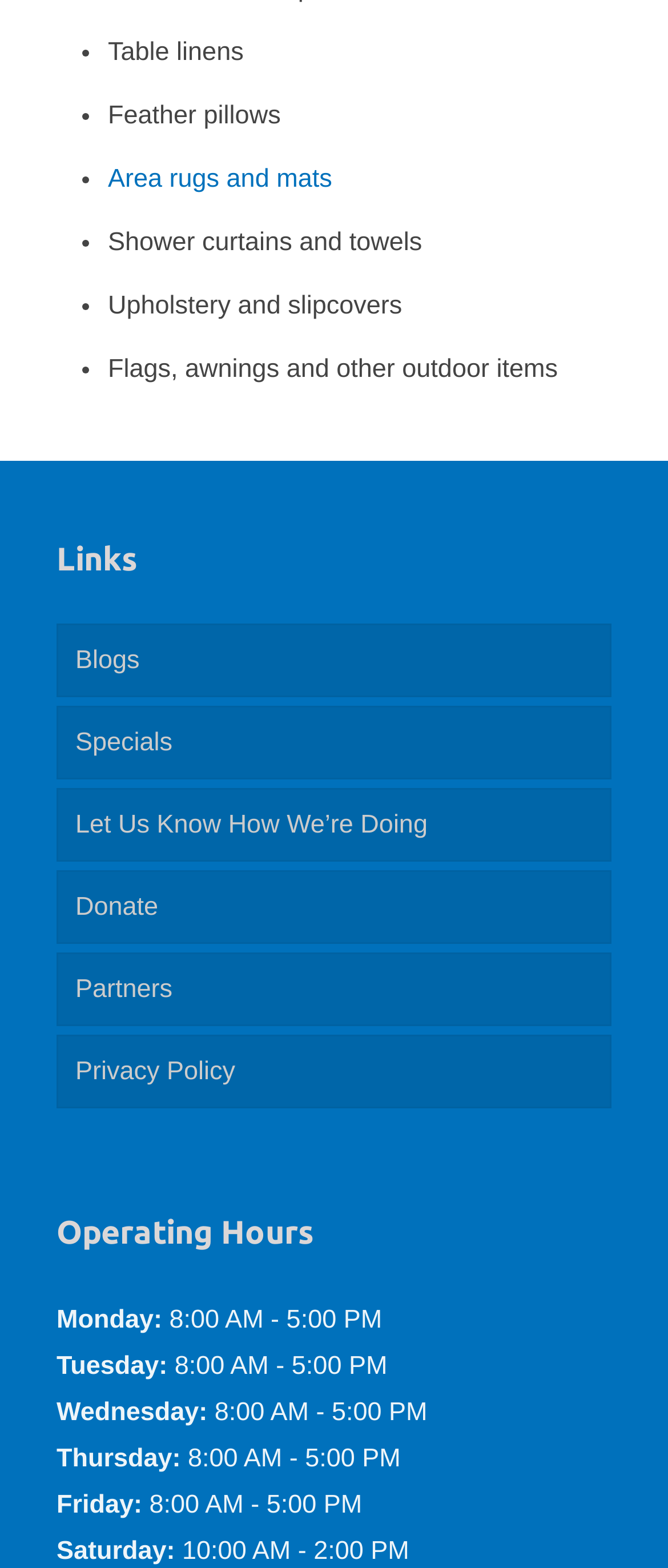Provide the bounding box coordinates of the HTML element described by the text: "Area rugs and mats".

[0.162, 0.105, 0.497, 0.123]